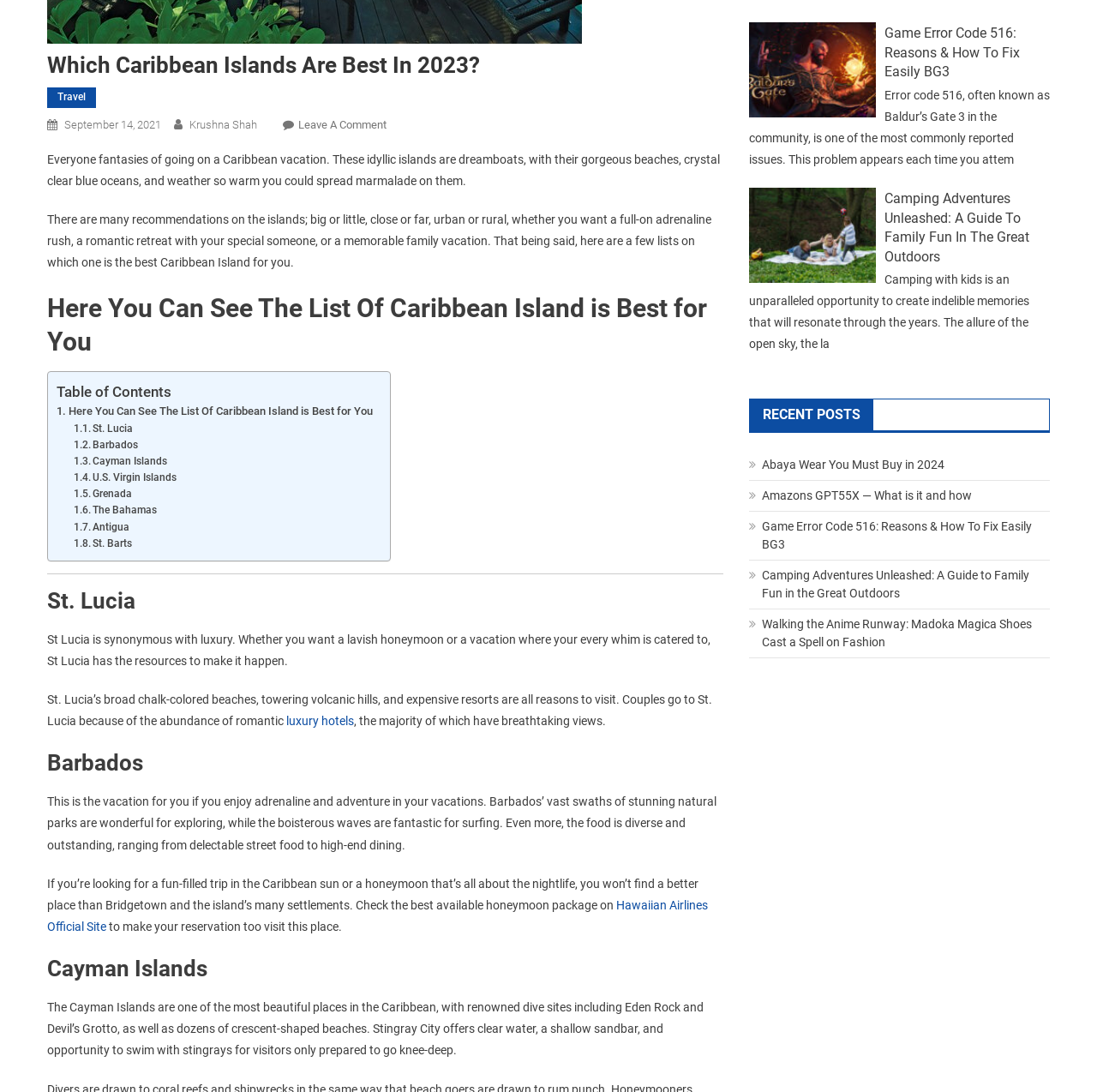Provide the bounding box for the UI element matching this description: "Travel".

[0.043, 0.08, 0.088, 0.099]